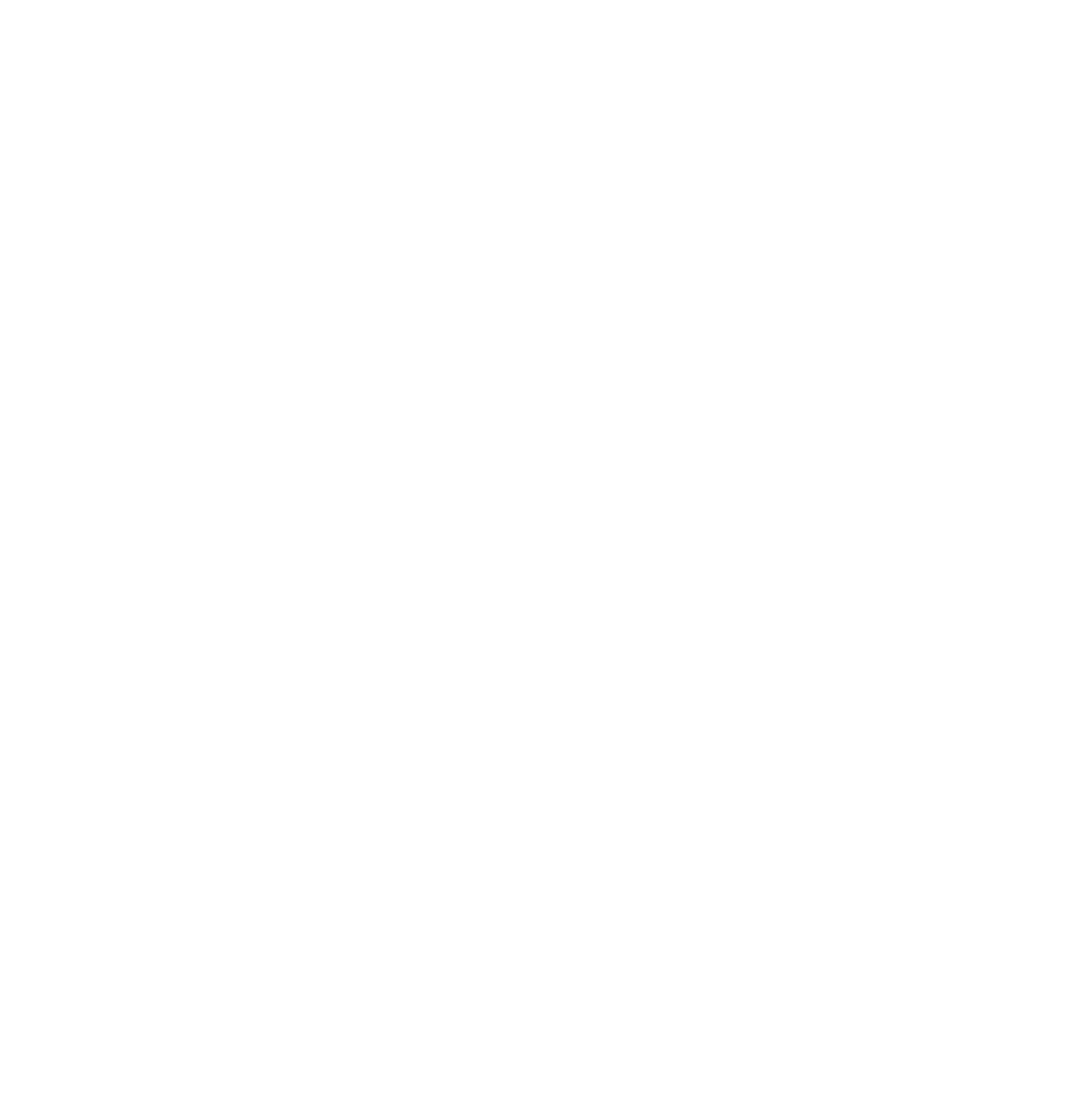Pinpoint the bounding box coordinates of the clickable element needed to complete the instruction: "Check the Carmarthenshire Council website". The coordinates should be provided as four float numbers between 0 and 1: [left, top, right, bottom].

[0.042, 0.843, 0.337, 0.922]